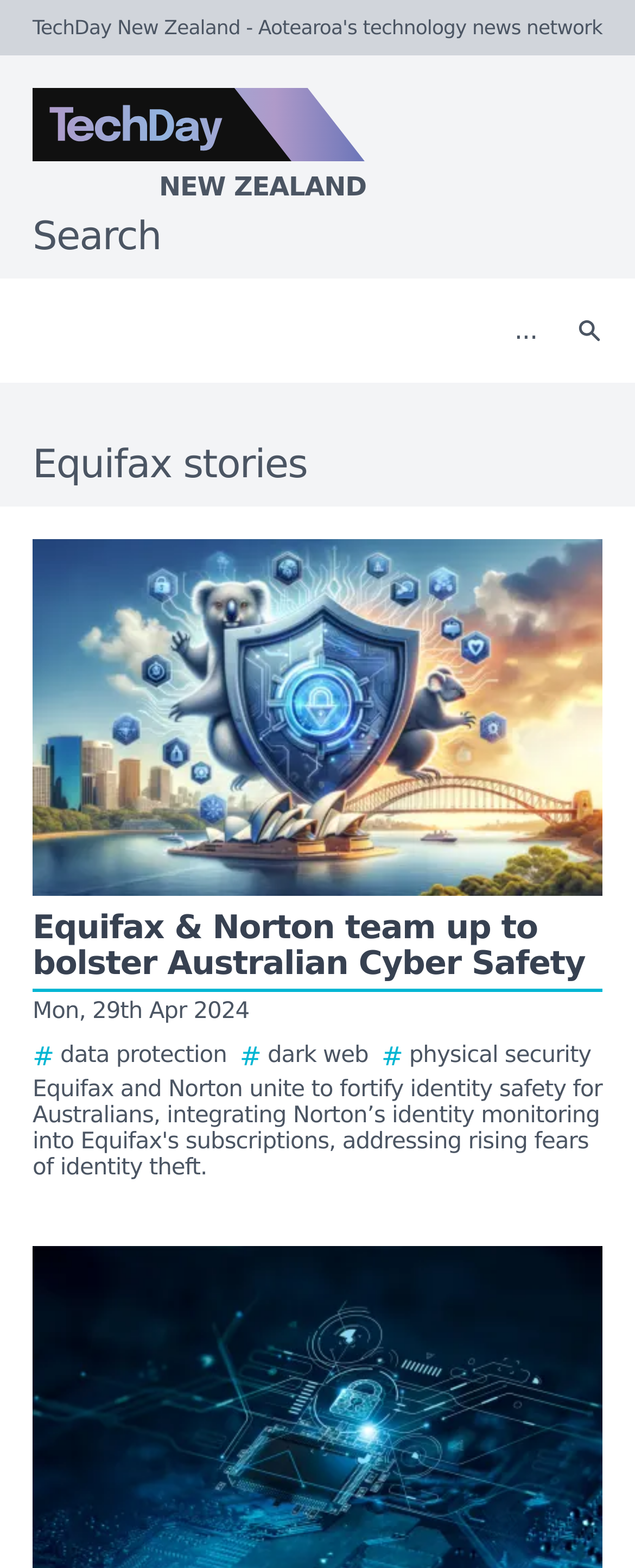Provide the bounding box coordinates of the HTML element described as: "Scroll Viewport". The bounding box coordinates should be four float numbers between 0 and 1, i.e., [left, top, right, bottom].

None